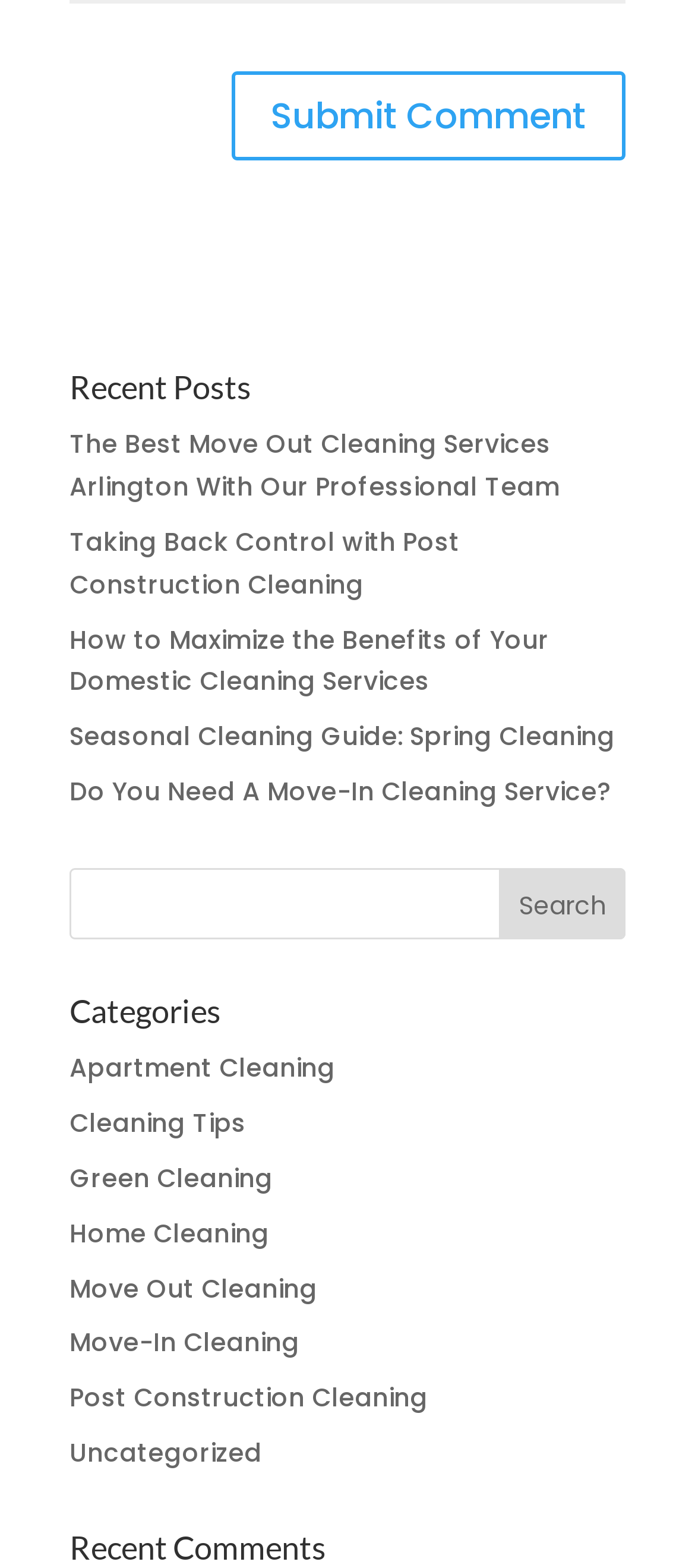How many categories are listed on the webpage?
Based on the visual details in the image, please answer the question thoroughly.

I counted the number of link elements under the 'Categories' heading and found 8 categories: Apartment Cleaning, Cleaning Tips, Green Cleaning, Home Cleaning, Move Out Cleaning, Move-In Cleaning, Post Construction Cleaning, and Uncategorized.